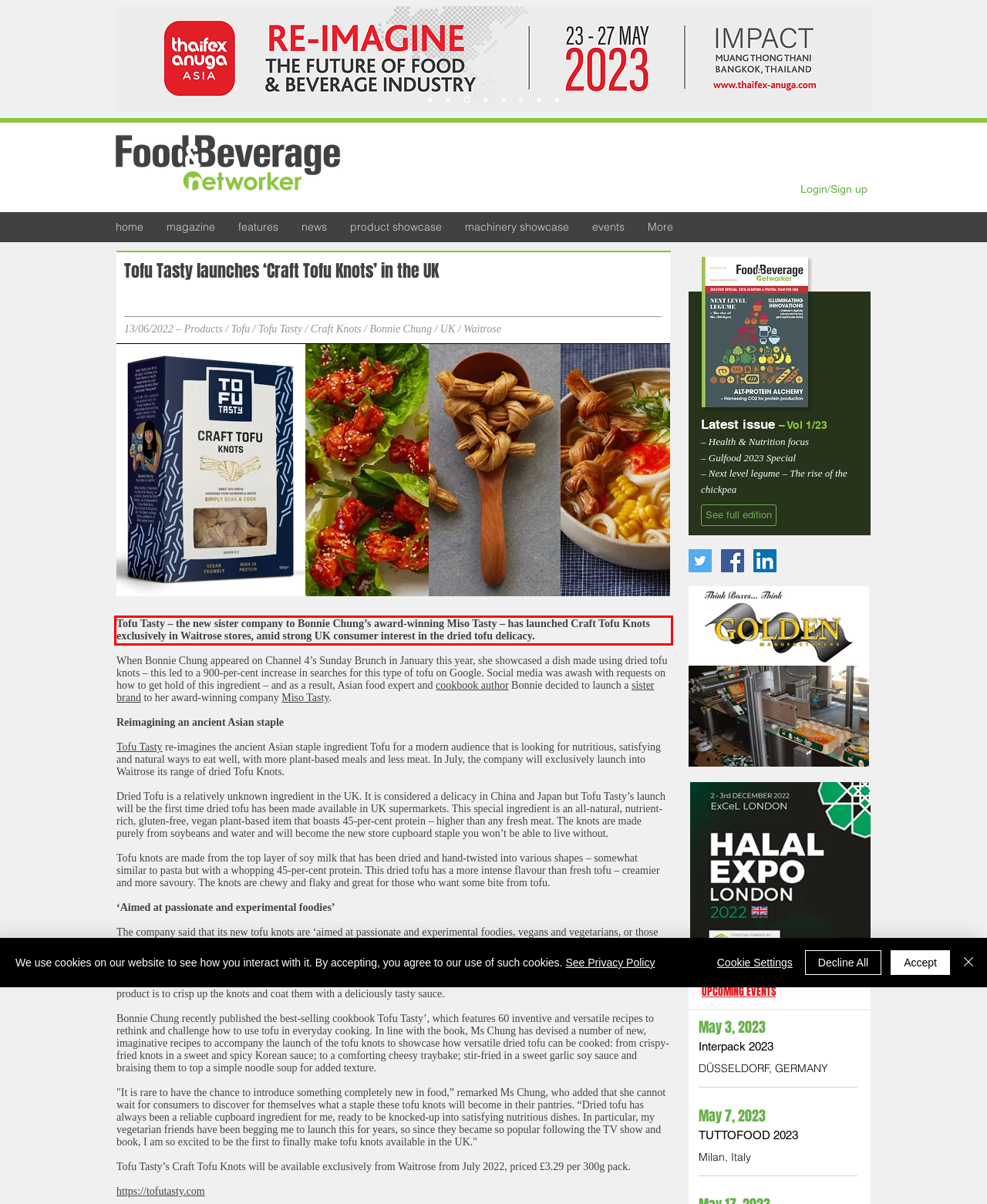You are provided with a screenshot of a webpage that includes a red bounding box. Extract and generate the text content found within the red bounding box.

Tofu Tasty – the new sister company to Bonnie Chung’s award-winning Miso Tasty – has launched Craft Tofu Knots exclusively in Waitrose stores, amid strong UK consumer interest in the dried tofu delicacy.